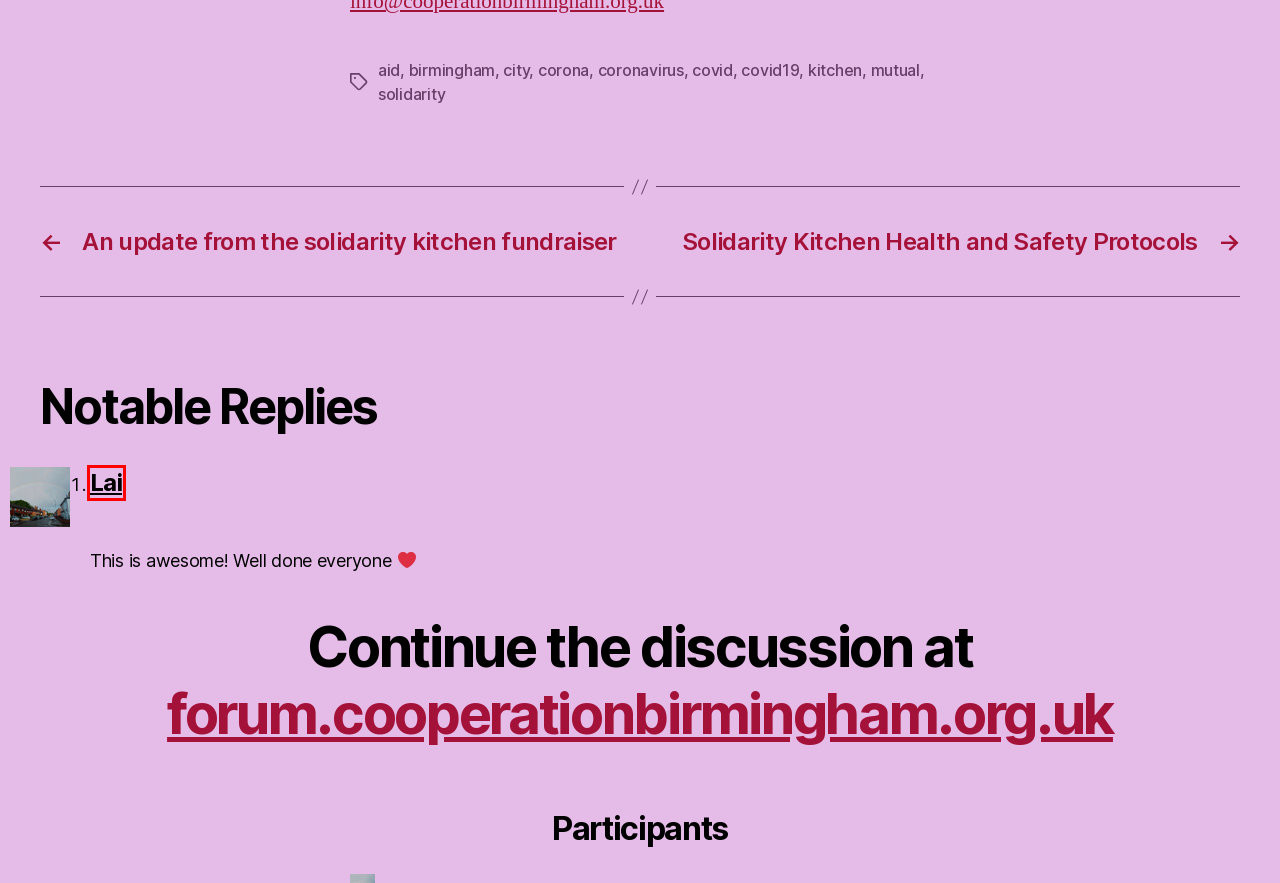Evaluate the webpage screenshot and identify the element within the red bounding box. Select the webpage description that best fits the new webpage after clicking the highlighted element. Here are the candidates:
A. mutual – Cooperation Birmingham
B. covid19 – Cooperation Birmingham
C. covid – Cooperation Birmingham
D. kitchen – Cooperation Birmingham
E. corona – Cooperation Birmingham
F. First Week Update - Local News - Cooperation Birmingham
G. solidarity – Cooperation Birmingham
H. coronavirus – Cooperation Birmingham

F